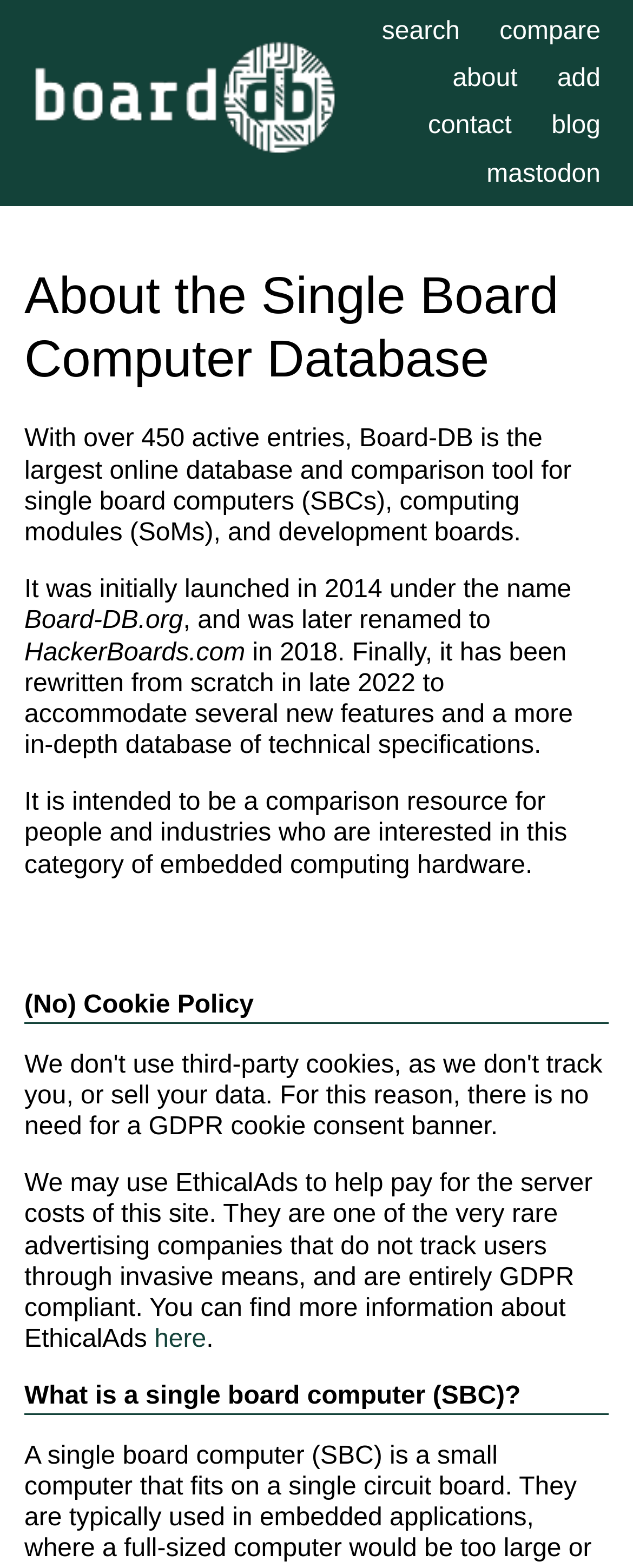Provide a one-word or short-phrase response to the question:
What is the topic of the last heading on the webpage?

What is a single board computer (SBC)?